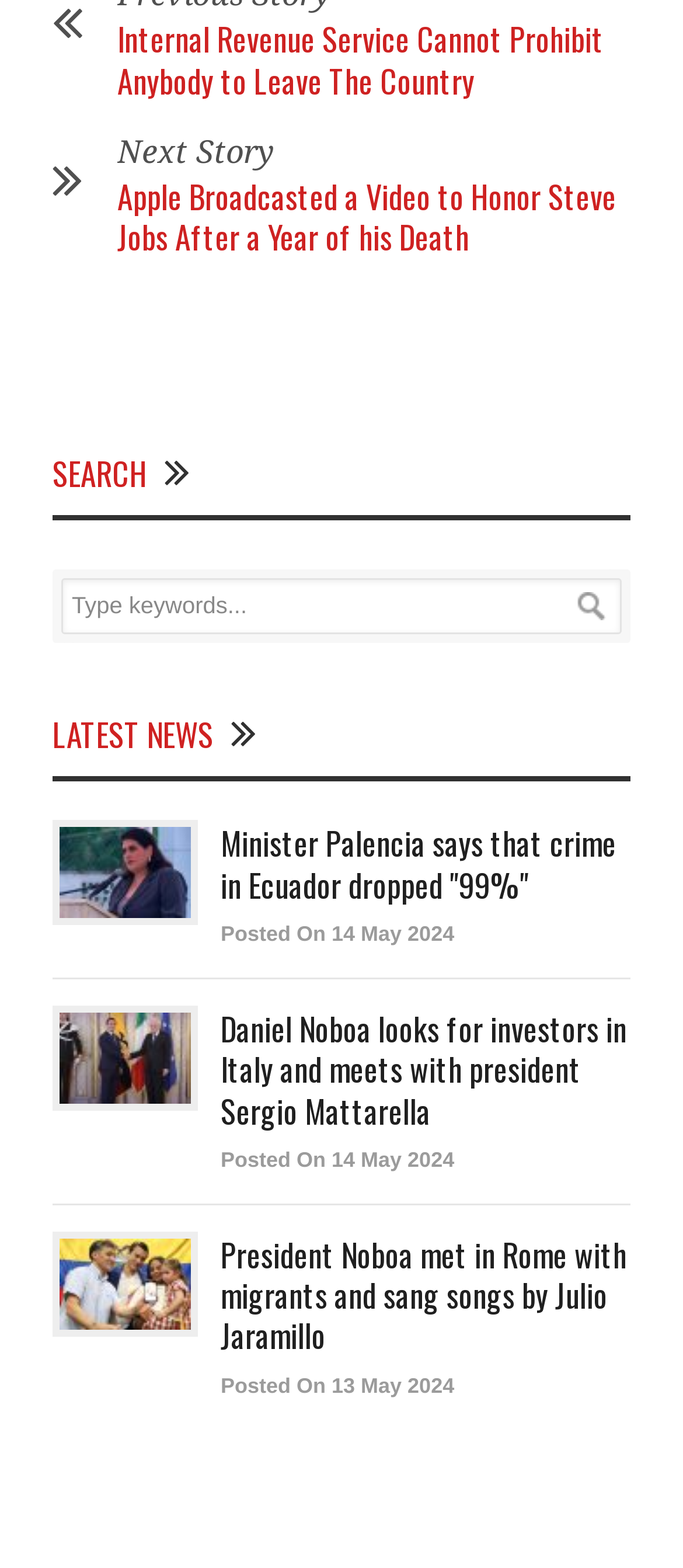Determine the bounding box coordinates of the UI element that matches the following description: "alt="ecuador-times-ecuador-news-daniel-noboa-looks-for-investors-in-italy-and-meets-with-president-sergio-mattarella"". The coordinates should be four float numbers between 0 and 1 in the format [left, top, right, bottom].

[0.087, 0.646, 0.279, 0.704]